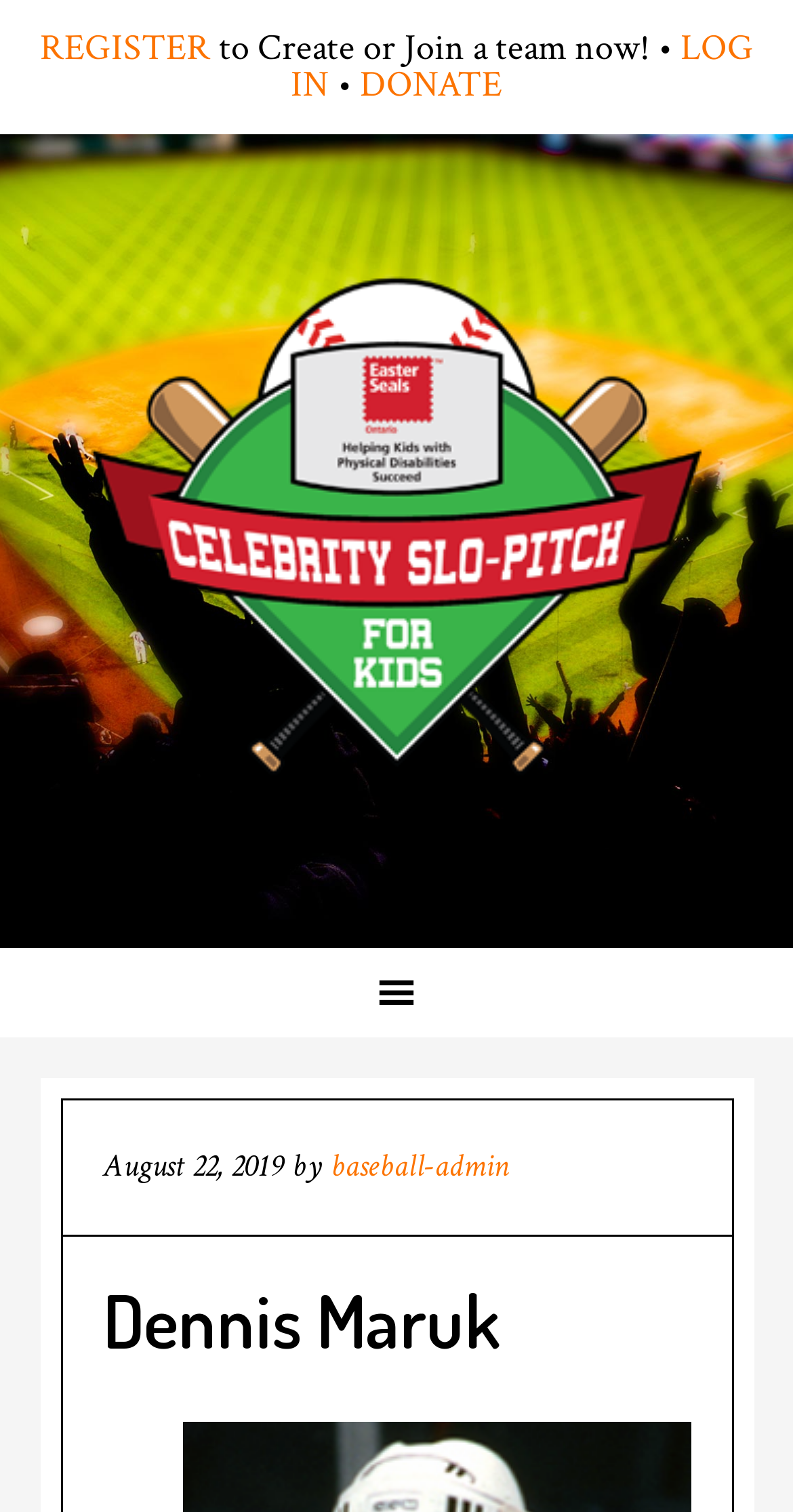What is the name of the celebrity featured?
Using the image as a reference, give a one-word or short phrase answer.

Dennis Maruk